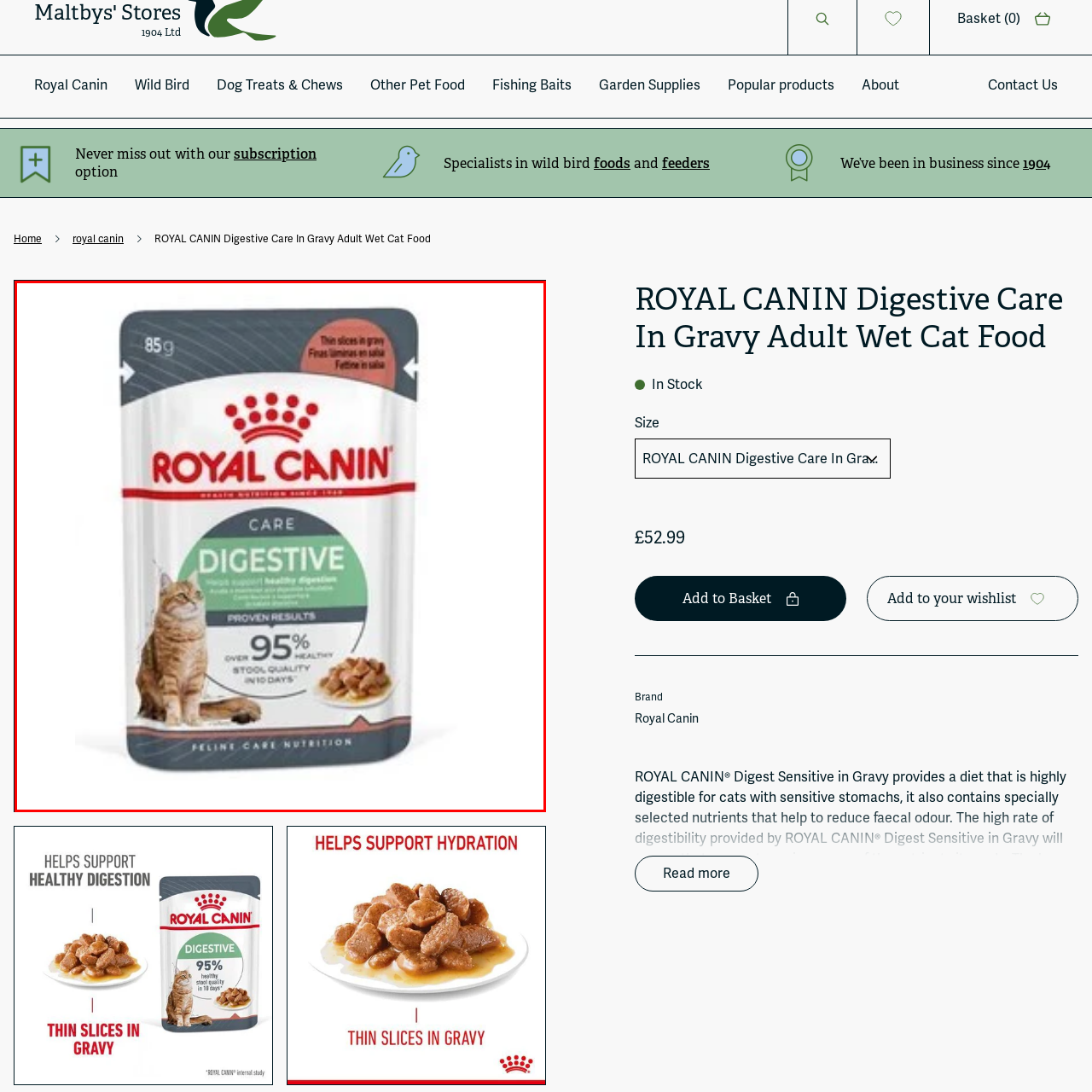What is the percentage of healthy stool quality in 10 days?
View the image highlighted by the red bounding box and provide your answer in a single word or a brief phrase.

Over 95%